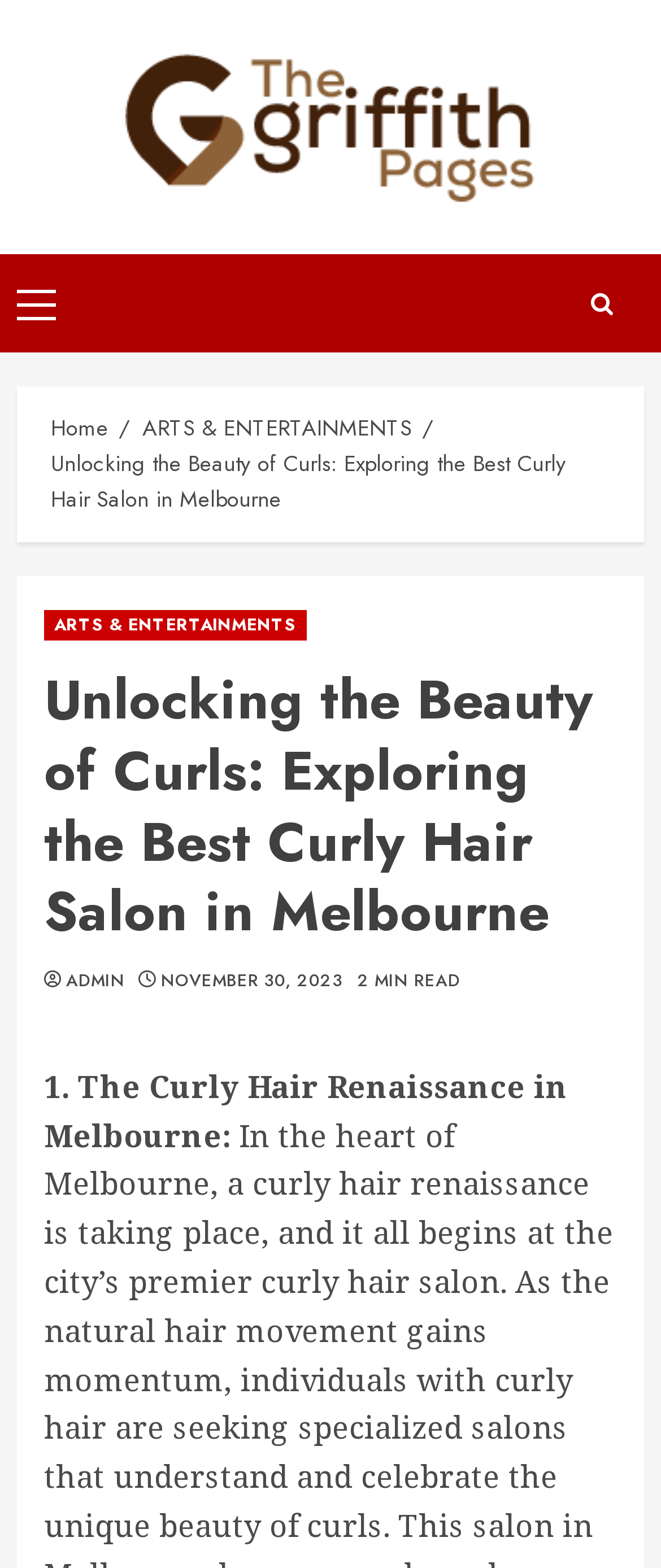How many sections are in the breadcrumbs navigation?
Kindly answer the question with as much detail as you can.

I counted the number of sections in the breadcrumbs navigation, which are 'Home', 'ARTS & ENTERTAINMENTS', and the current article's title, totaling 3 sections.